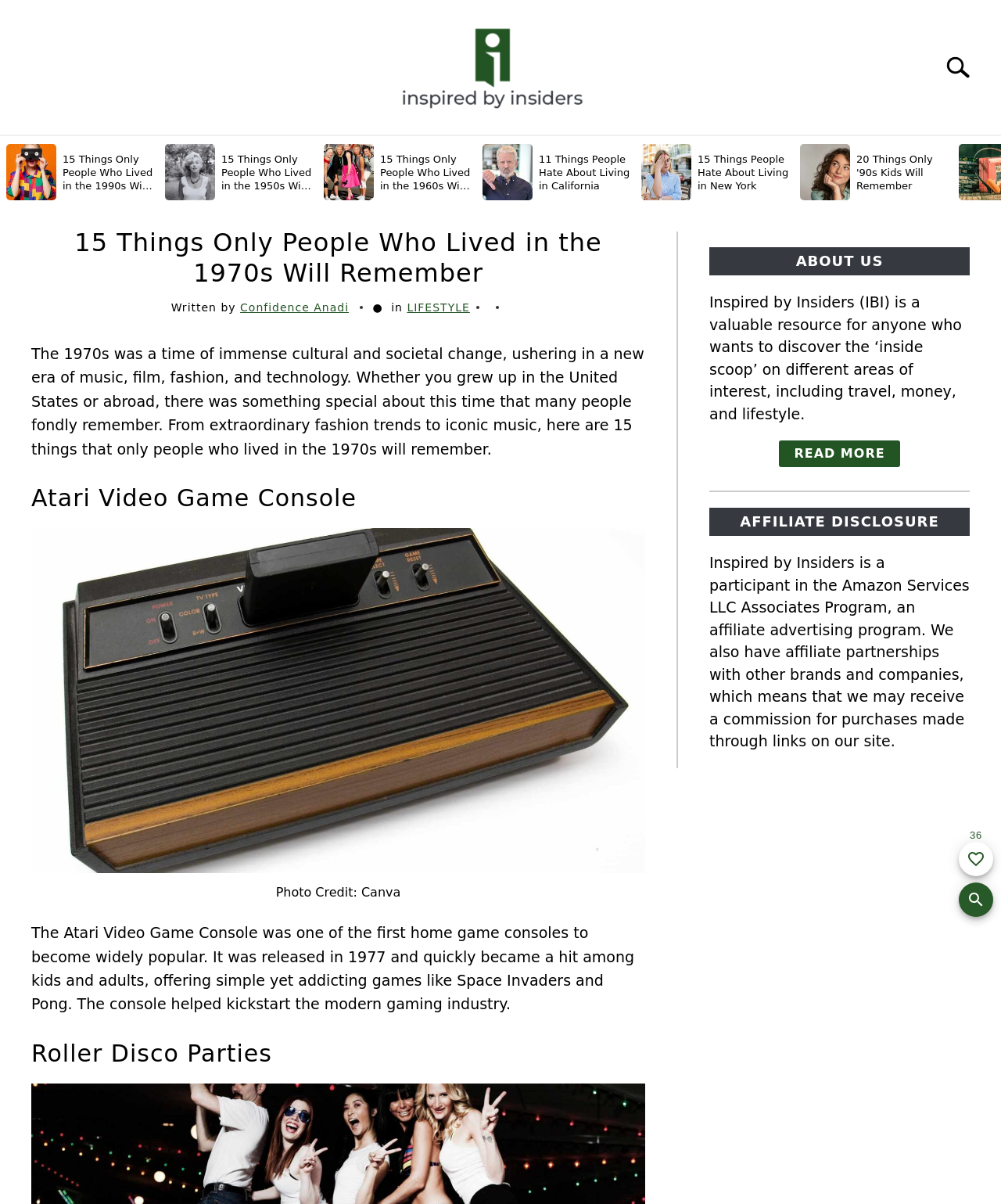Please identify the primary heading on the webpage and return its text.

15 Things Only People Who Lived in the 1970s Will Remember